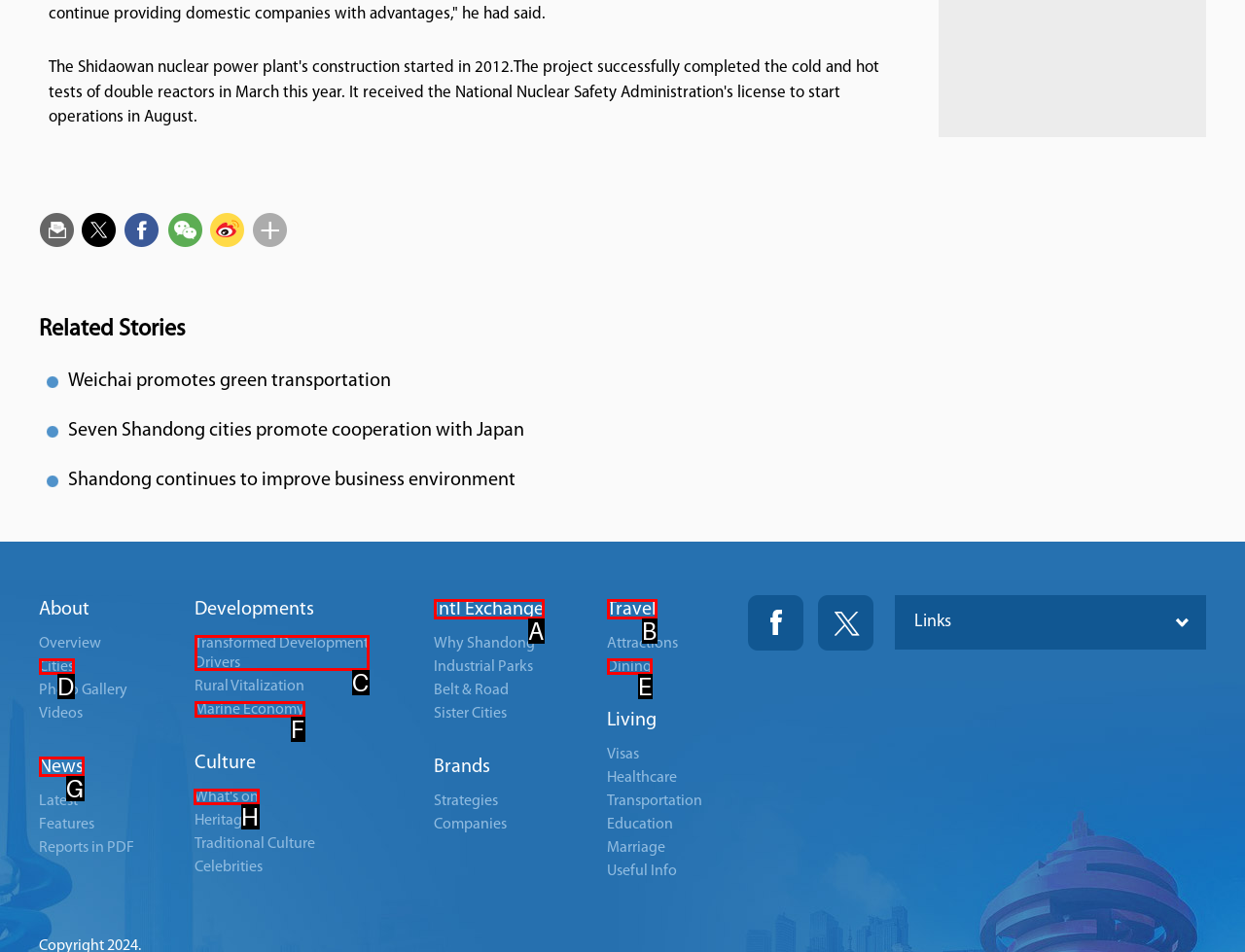Determine which UI element I need to click to achieve the following task: Click to add your own comments Provide your answer as the letter of the selected option.

None